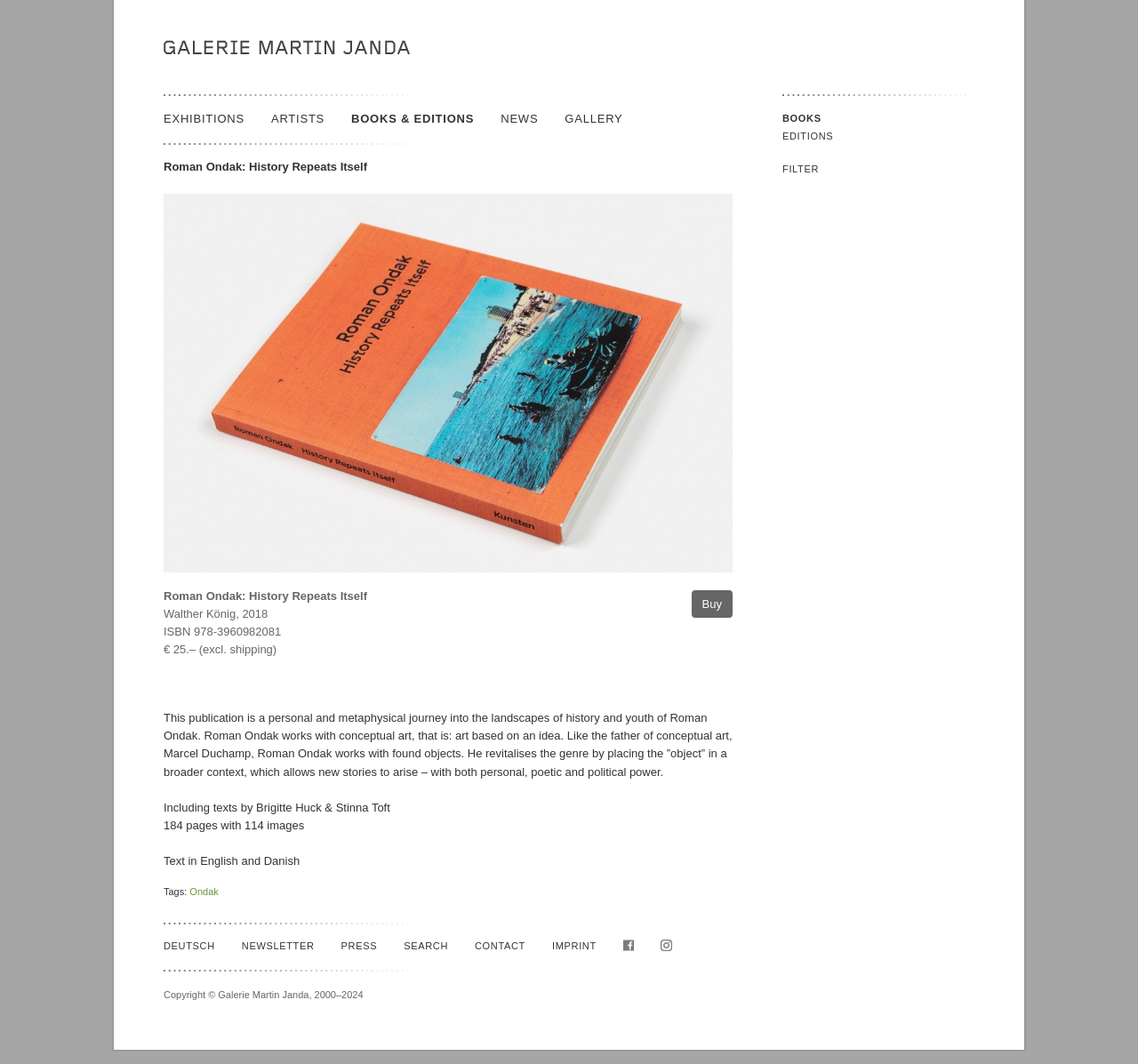Answer the question using only a single word or phrase: 
How many pages does the book have?

184 pages